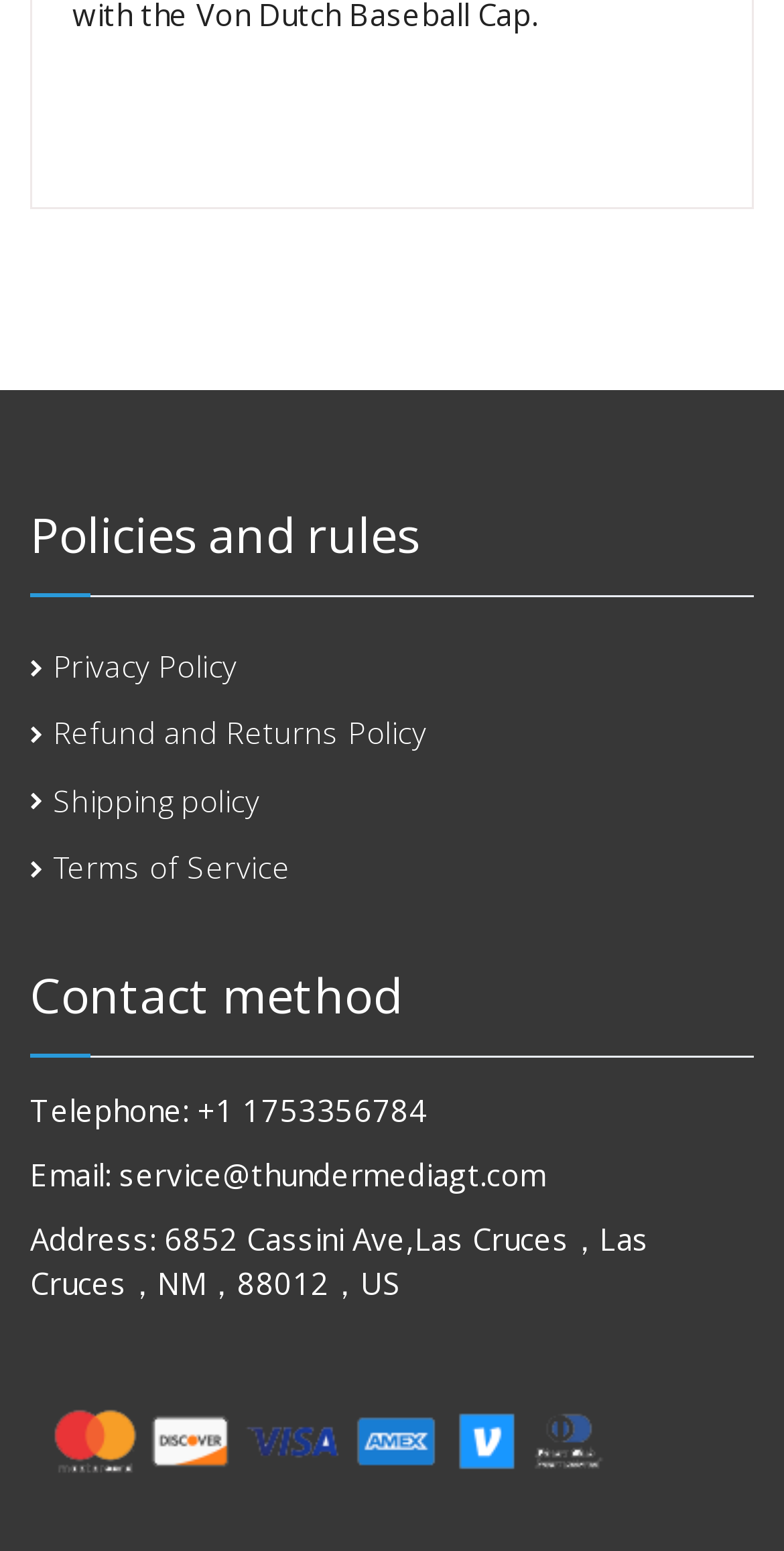What is the email address?
Based on the screenshot, provide a one-word or short-phrase response.

service@thundermediagt.com